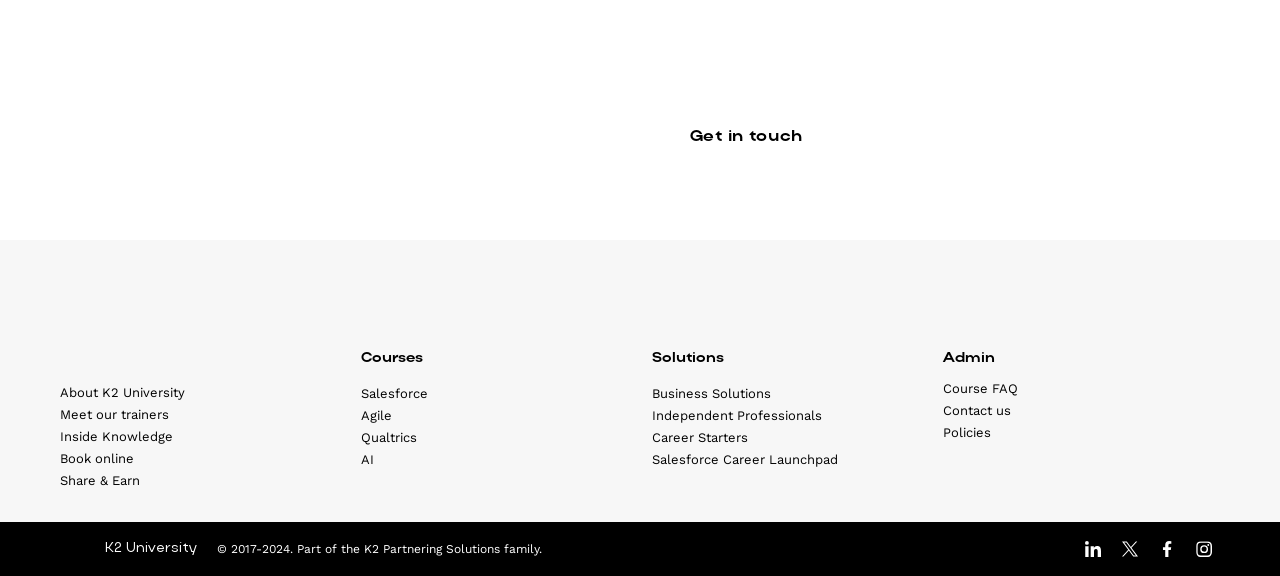Respond to the following question with a brief word or phrase:
What is the purpose of the 'Get in touch' button?

To contact the university